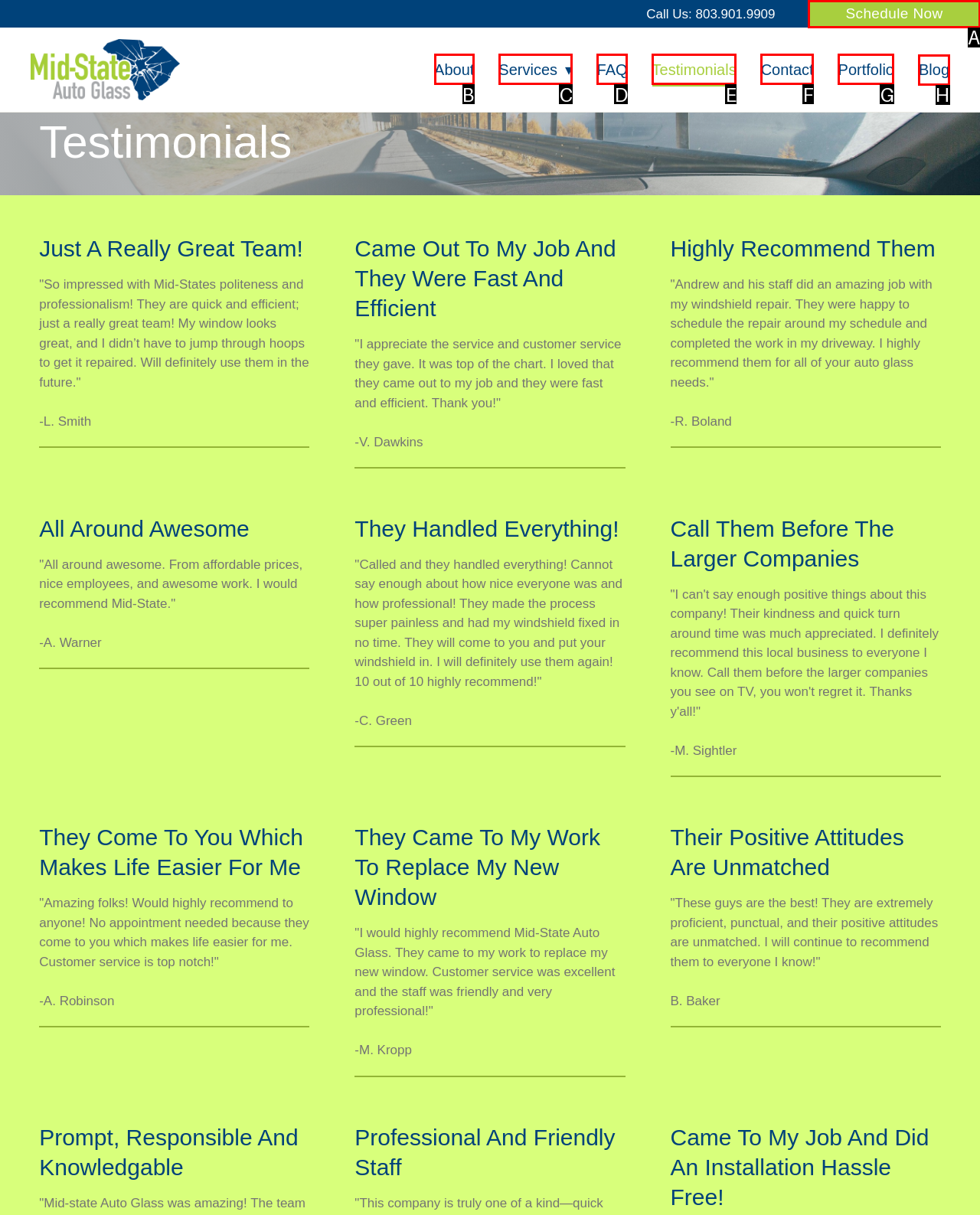Choose the UI element you need to click to carry out the task: Visit the Blog.
Respond with the corresponding option's letter.

H